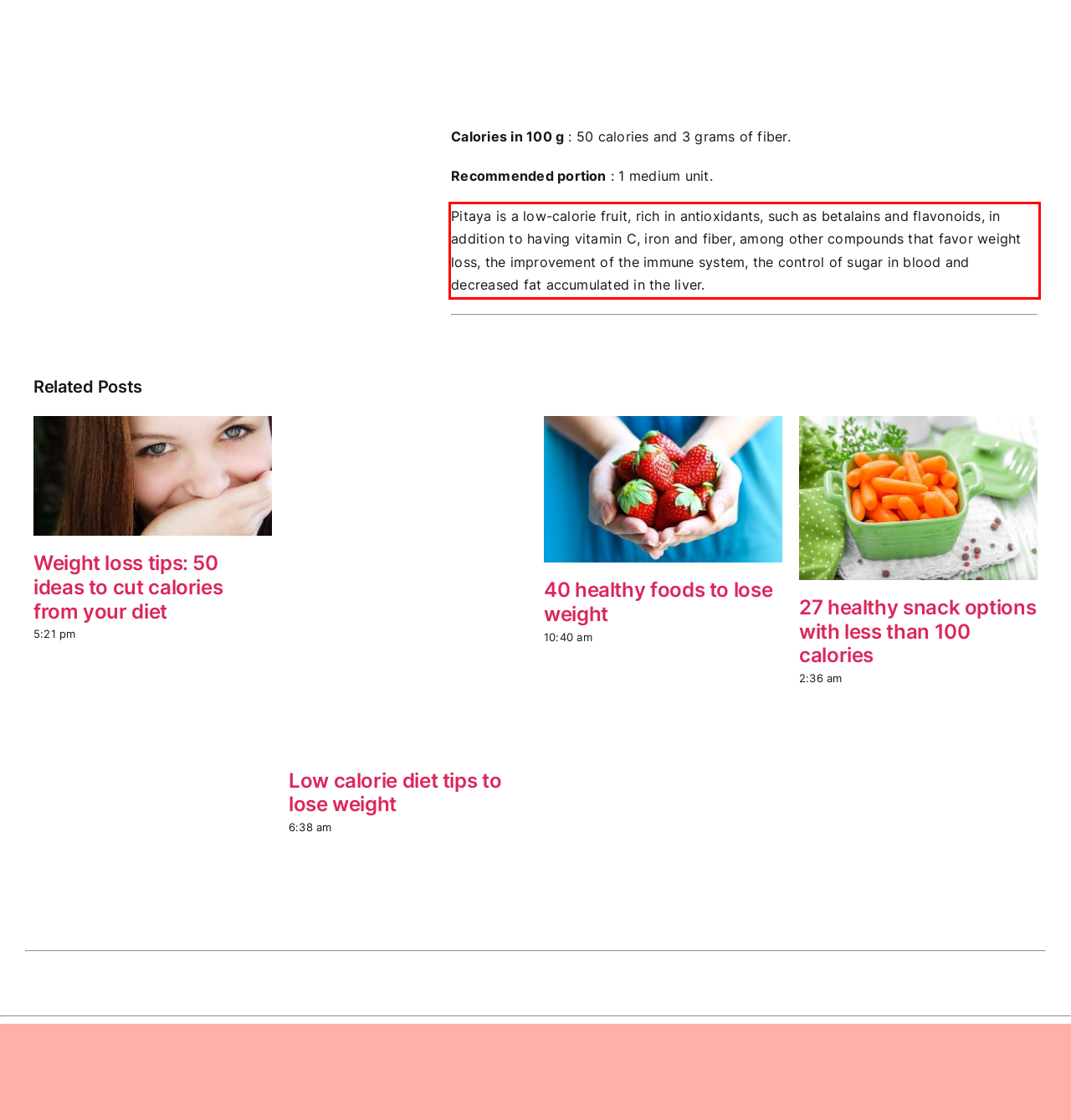Please examine the webpage screenshot and extract the text within the red bounding box using OCR.

Pitaya is a low-calorie fruit, rich in antioxidants, such as betalains and flavonoids, in addition to having vitamin C, iron and fiber, among other compounds that favor weight loss, the improvement of the immune system, the control of sugar in blood and decreased fat accumulated in the liver.